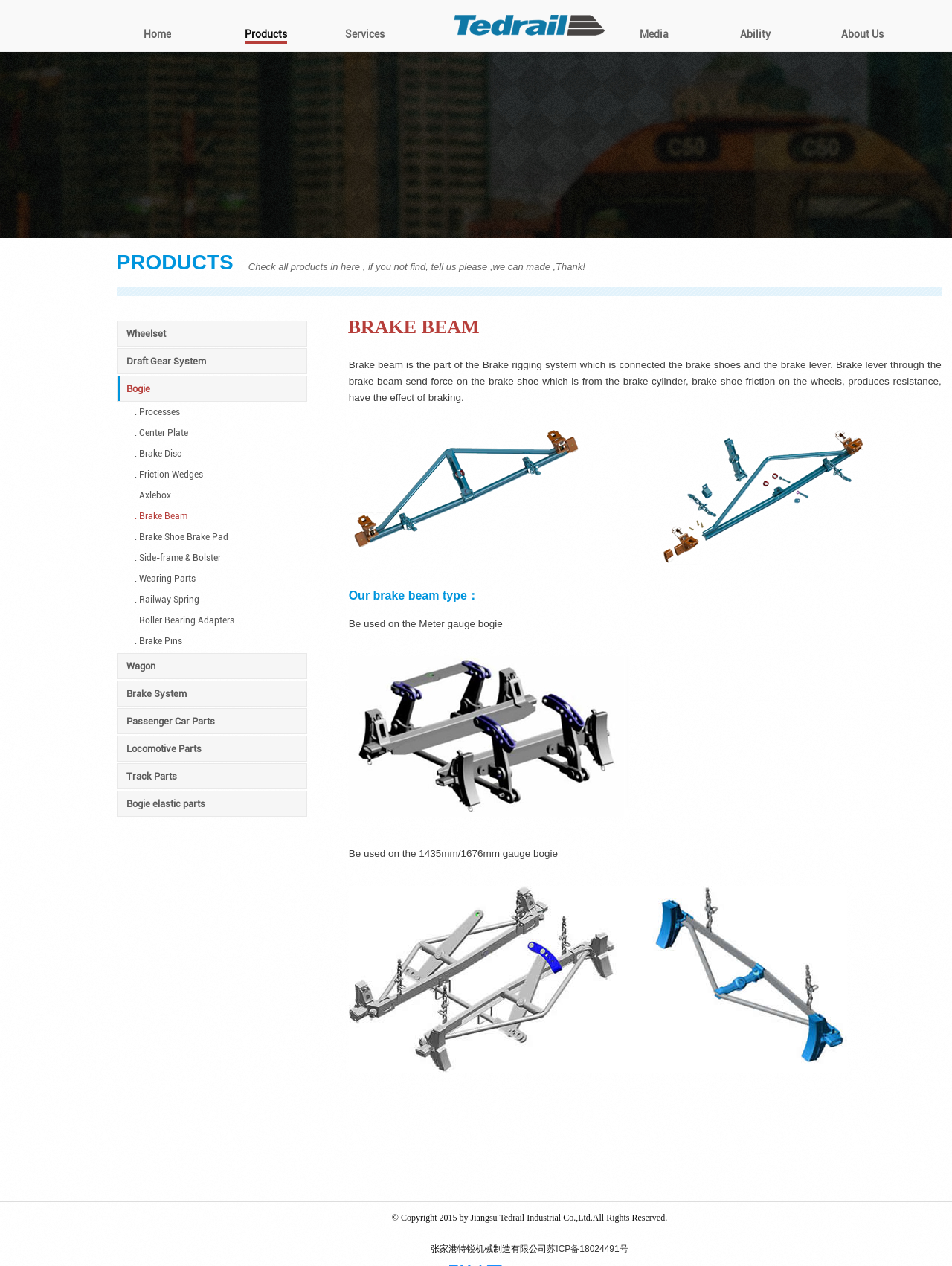Identify the bounding box coordinates of the clickable region necessary to fulfill the following instruction: "Search for a publication". The bounding box coordinates should be four float numbers between 0 and 1, i.e., [left, top, right, bottom].

None